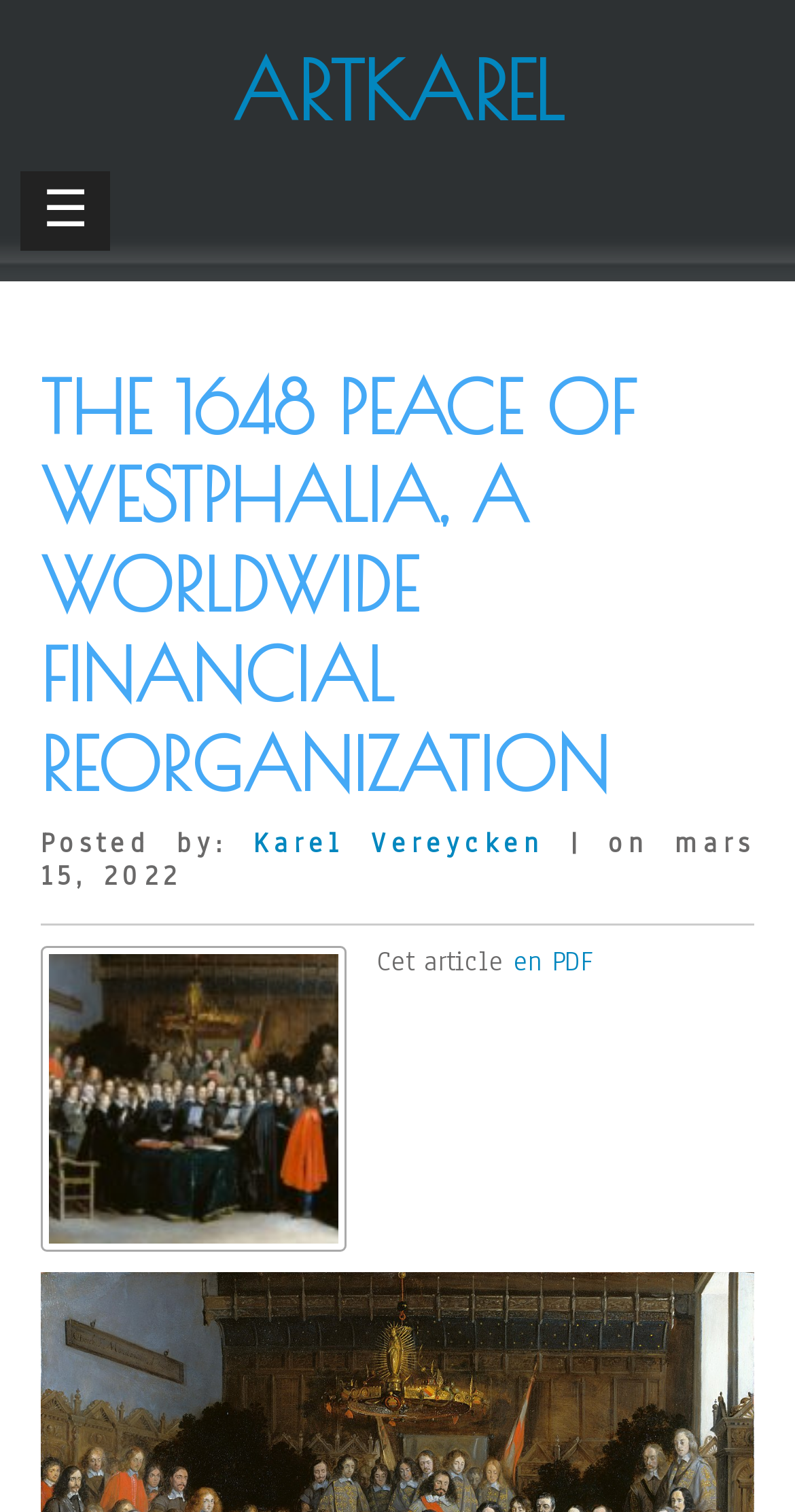What is the main topic of the article?
Please give a detailed and elaborate explanation in response to the question.

The main topic of the article can be found by looking at the main heading of the webpage. The heading 'THE 1648 PEACE OF WESTPHALIA, A WORLDWIDE FINANCIAL REORGANIZATION' indicates that the article is about the 1648 Peace of Westphalia and its relation to a worldwide financial reorganization.